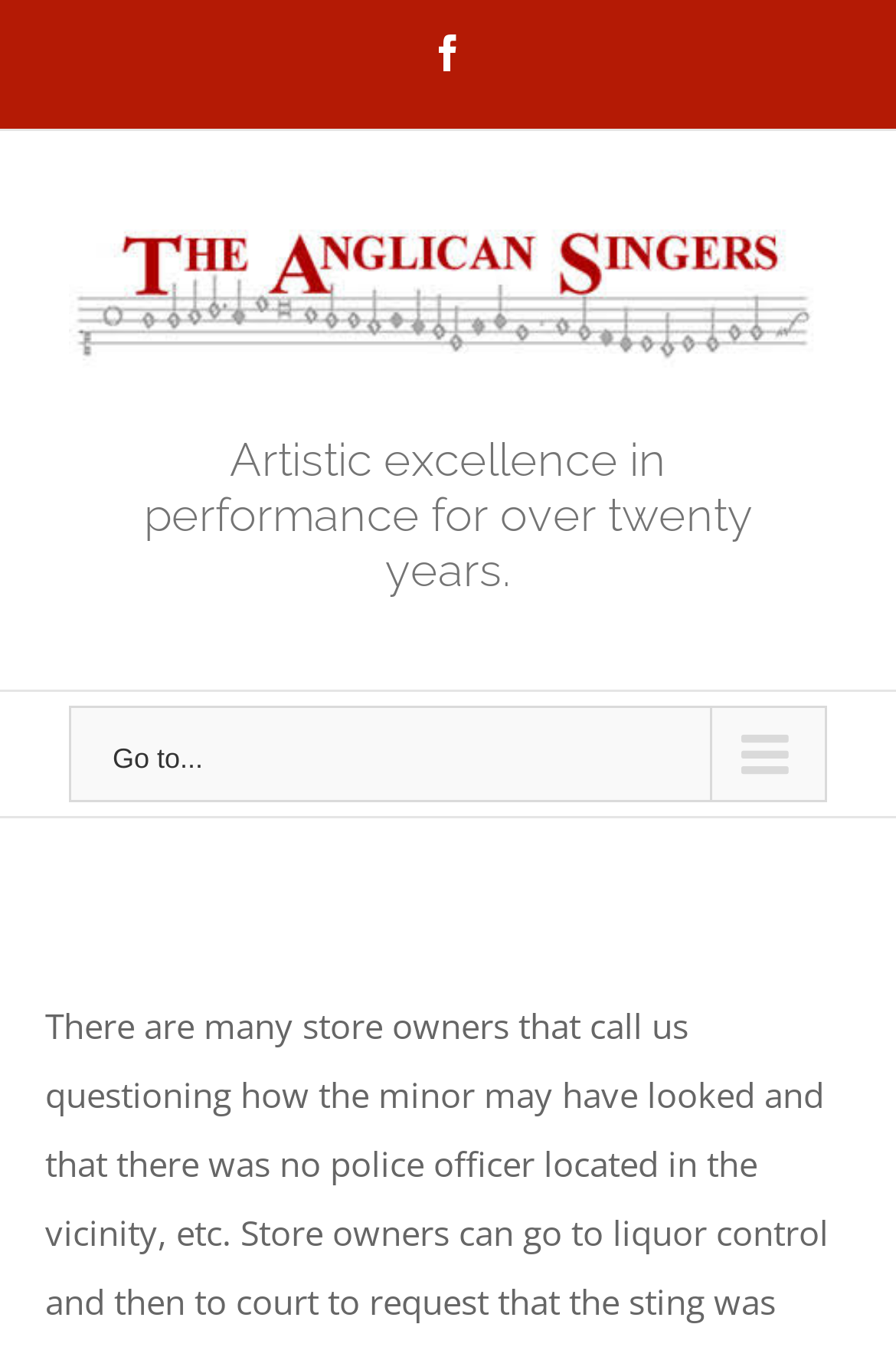Based on the description "Facebook", find the bounding box of the specified UI element.

[0.479, 0.026, 0.521, 0.053]